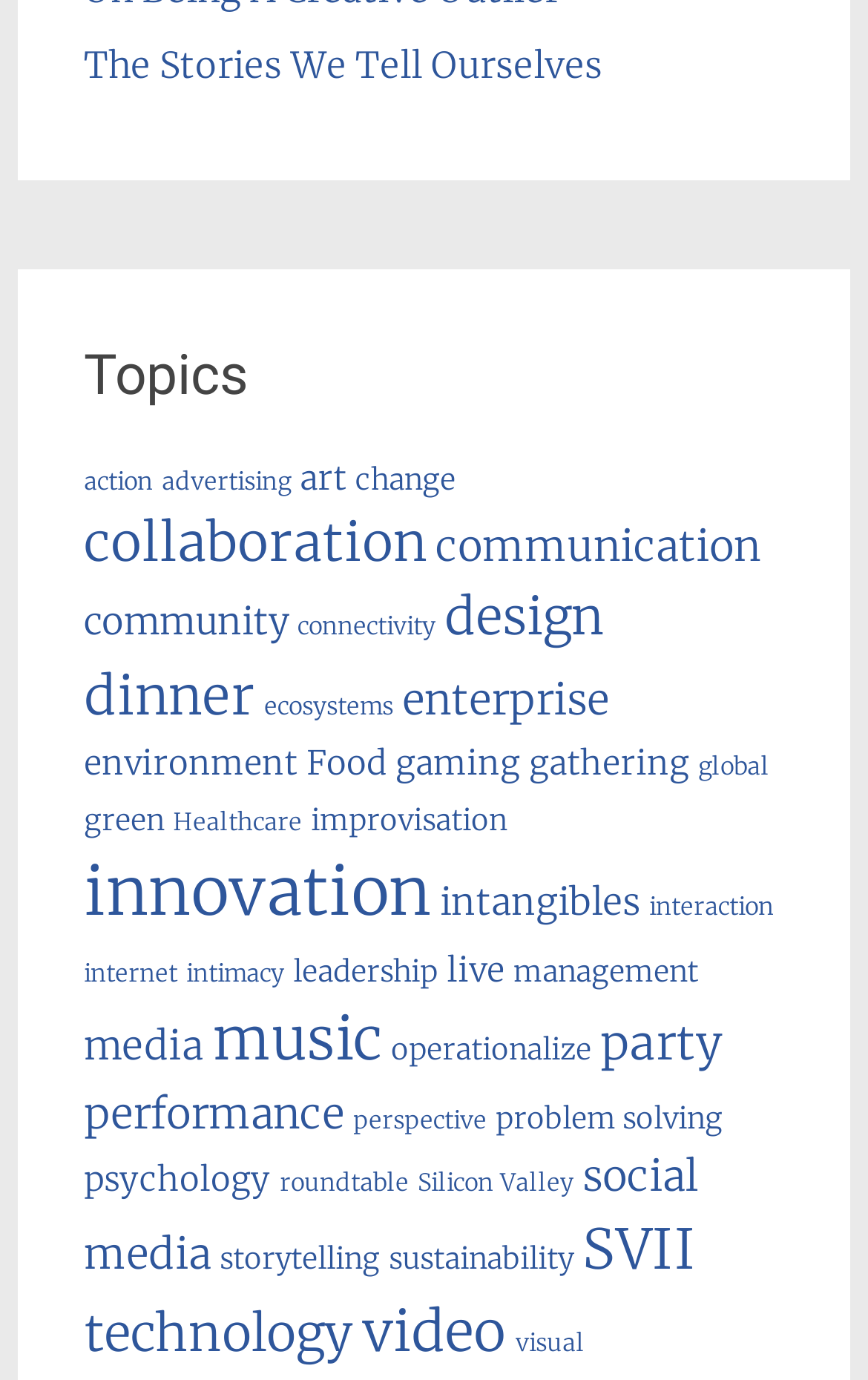Find the bounding box coordinates for the HTML element described in this sentence: "global". Provide the coordinates as four float numbers between 0 and 1, in the format [left, top, right, bottom].

[0.805, 0.546, 0.887, 0.567]